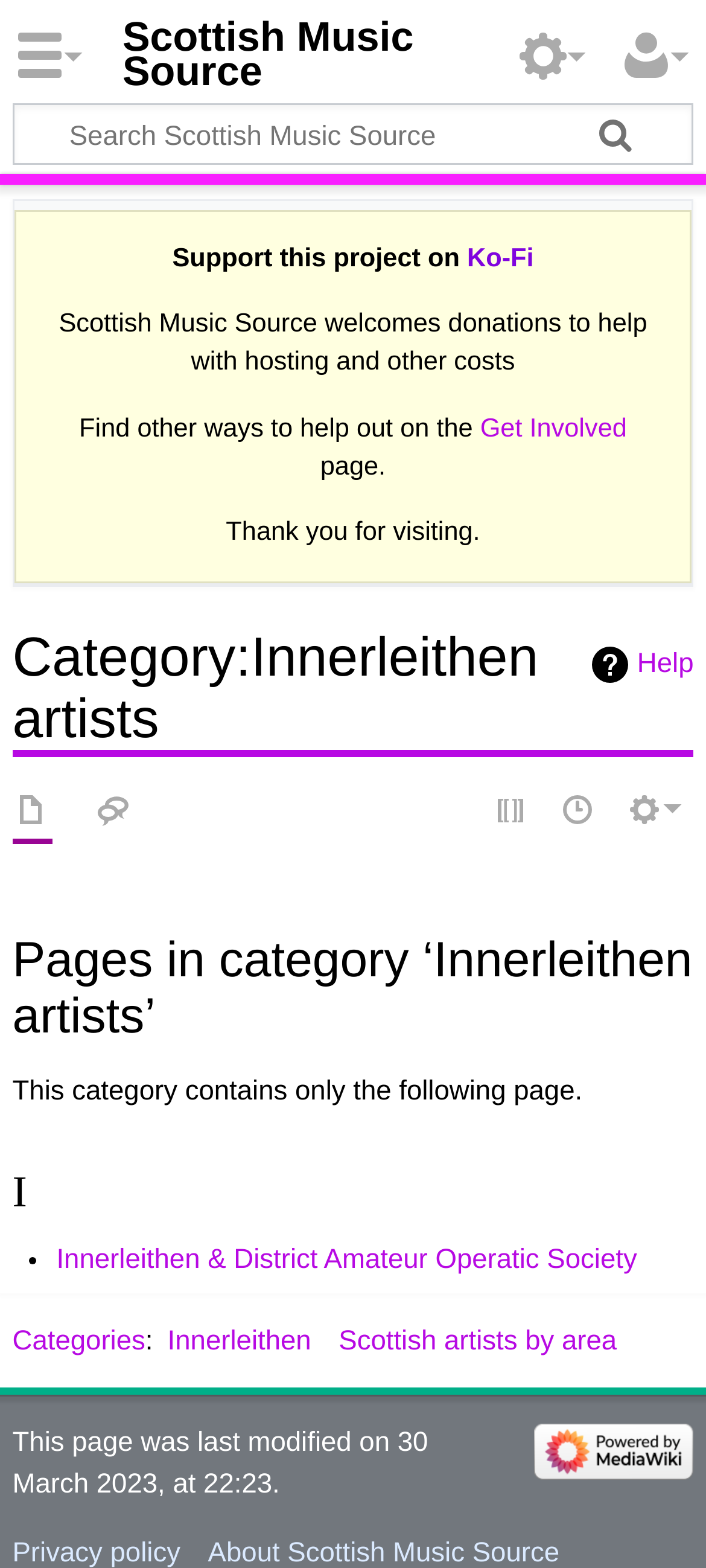What is the name of the amateur operatic society listed?
Refer to the image and respond with a one-word or short-phrase answer.

Innerleithen & District Amateur Operatic Society